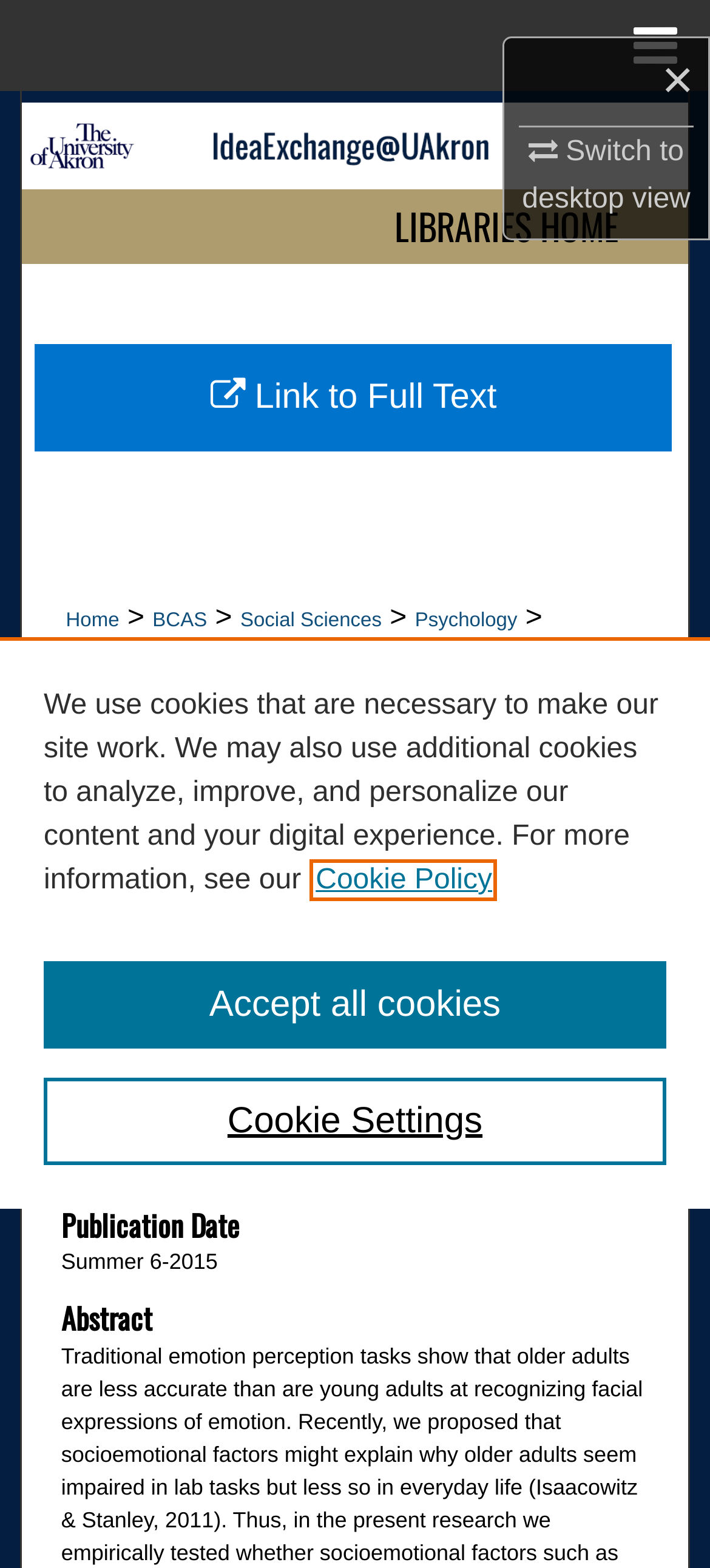Locate the bounding box coordinates of the element to click to perform the following action: 'check comments'. The coordinates should be given as four float values between 0 and 1, in the form of [left, top, right, bottom].

None